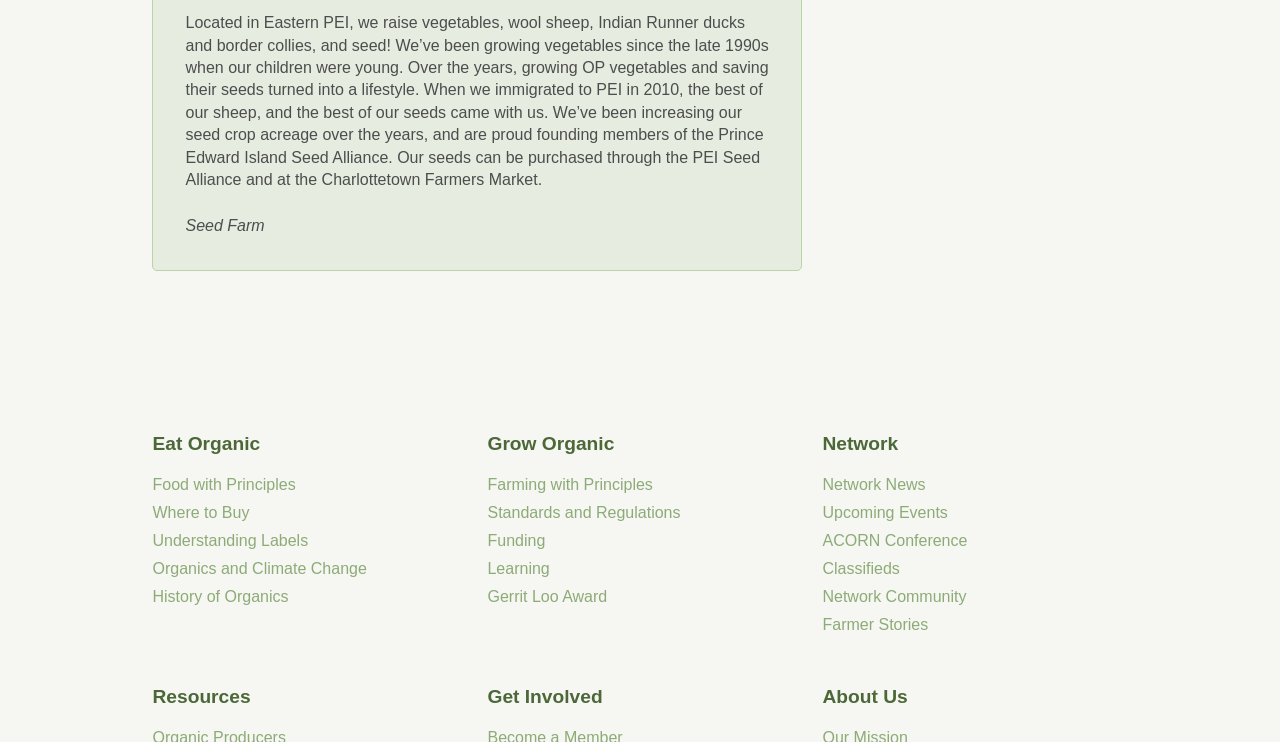Given the element description: "Understanding Labels", predict the bounding box coordinates of the UI element it refers to, using four float numbers between 0 and 1, i.e., [left, top, right, bottom].

[0.119, 0.717, 0.241, 0.739]